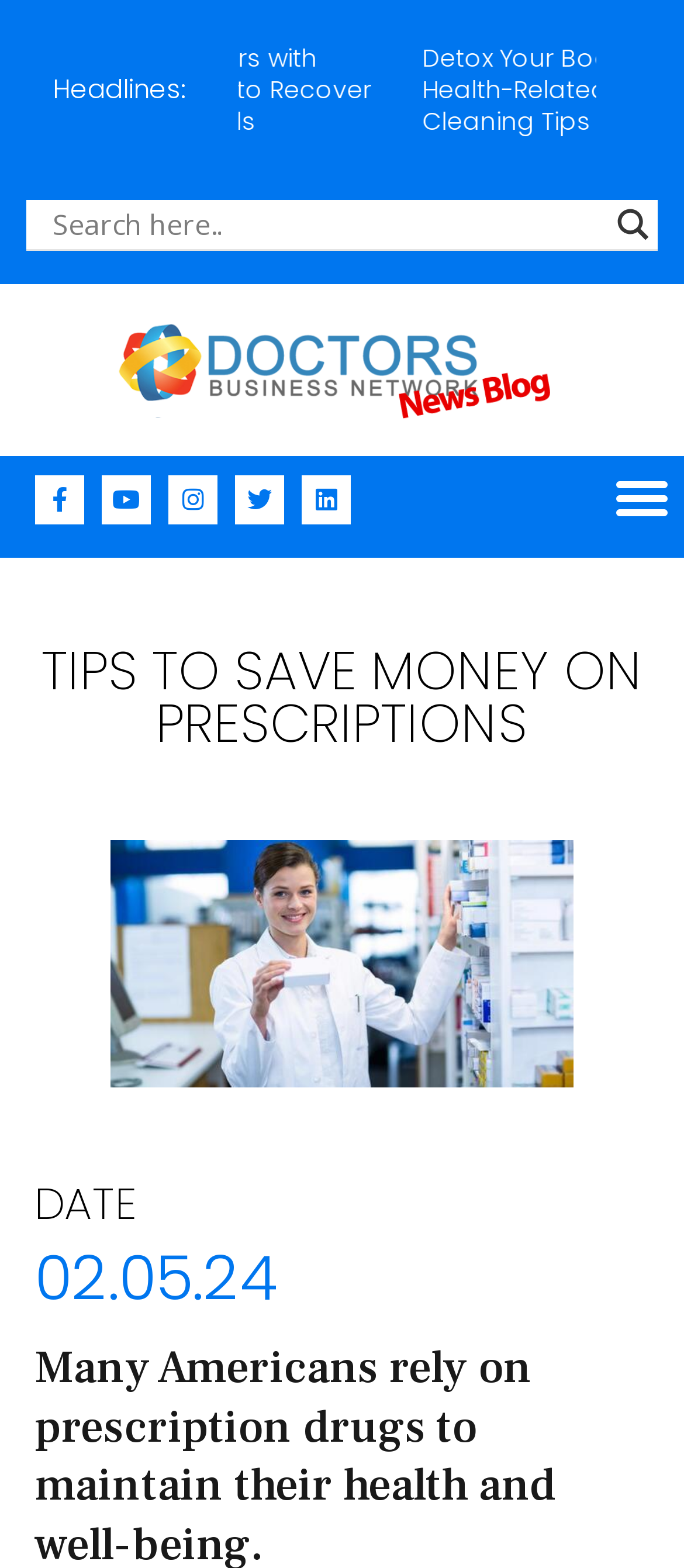Convey a detailed summary of the webpage, mentioning all key elements.

The webpage is about saving money on prescriptions, with a focus on the impact of costly medications on wallets, especially in a weak economy. 

At the top, there is a section with the title "Headlines:" followed by a group of four elements, including a heading that reads "Detox Your Body With These Health-Related Spring Cleaning Tips". 

To the right of the "Headlines" section, there is a search form with a search input box, a search autocomplete input box, and a search magnifier button accompanied by a small image. 

Below the search form, there are five social media links, including Facebook, Youtube, Instagram, Twitter, and Linkedin, each represented by an icon. 

To the right of the social media links, there is a menu toggle button. 

The main content of the webpage starts with a large heading that reads "TIPS TO SAVE MONEY ON PRESCRIPTIONS" and is accompanied by a large image related to prescriptions. 

Below the main heading, there is a date section with a heading that reads "DATE" and a specific date "02.05.24" displayed below it.